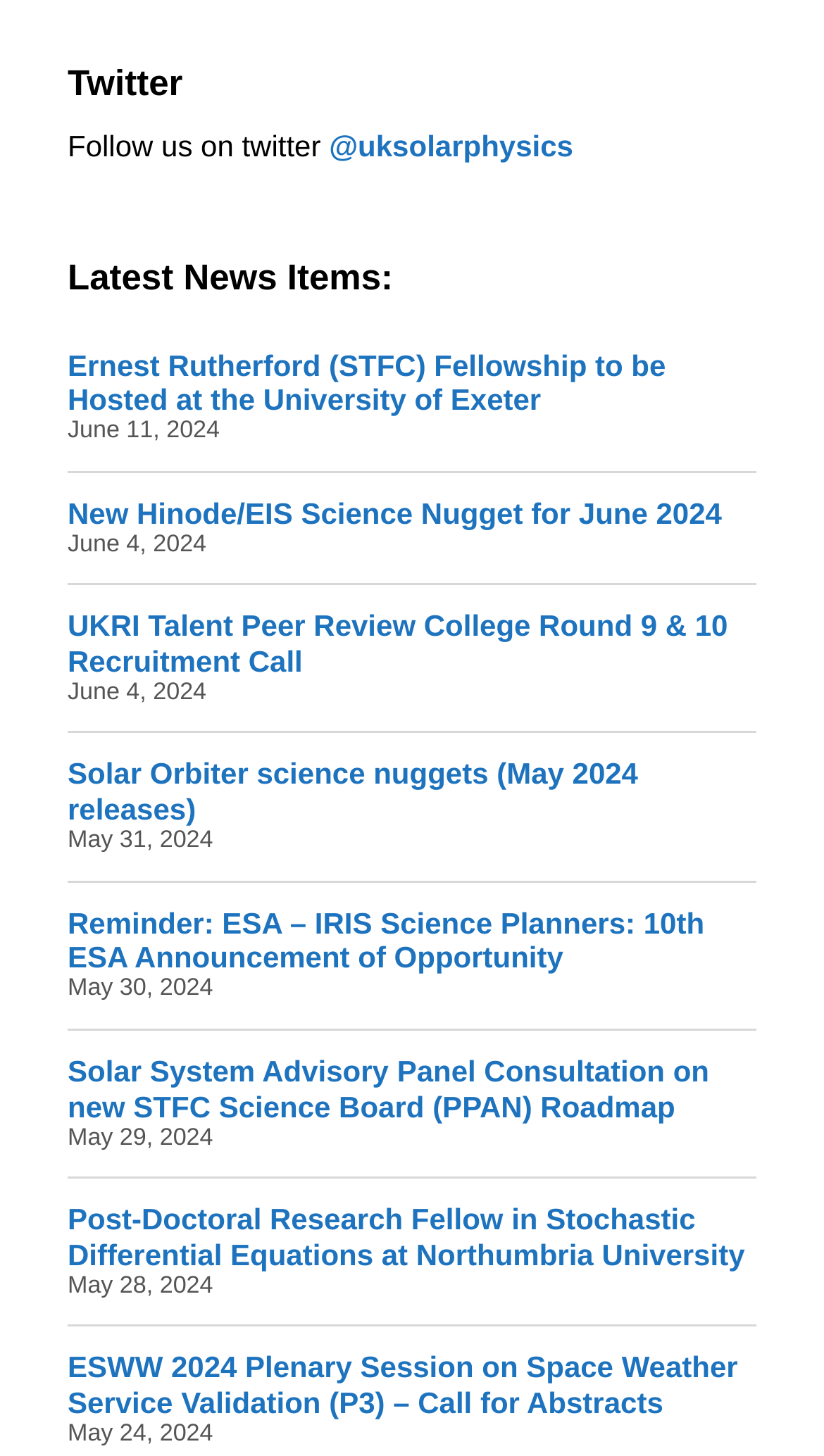Using the details from the image, please elaborate on the following question: What is the date of the 'Ernest Rutherford (STFC) Fellowship' news item?

The webpage lists a news item 'Ernest Rutherford (STFC) Fellowship to be Hosted at the University of Exeter' with a timestamp 'June 11, 2024', indicating the date of the news item.